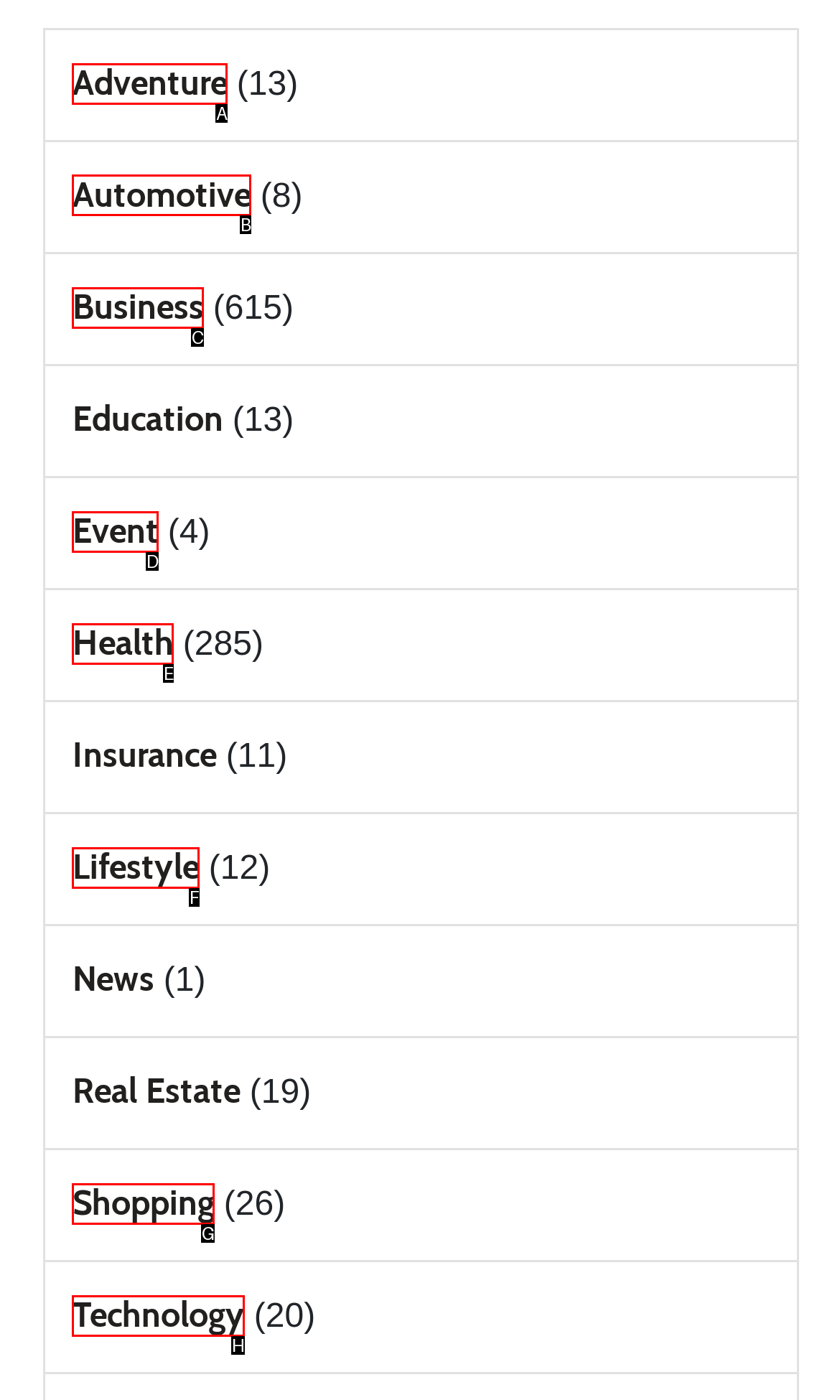Identify the correct UI element to click for the following task: visit Automotive Choose the option's letter based on the given choices.

B